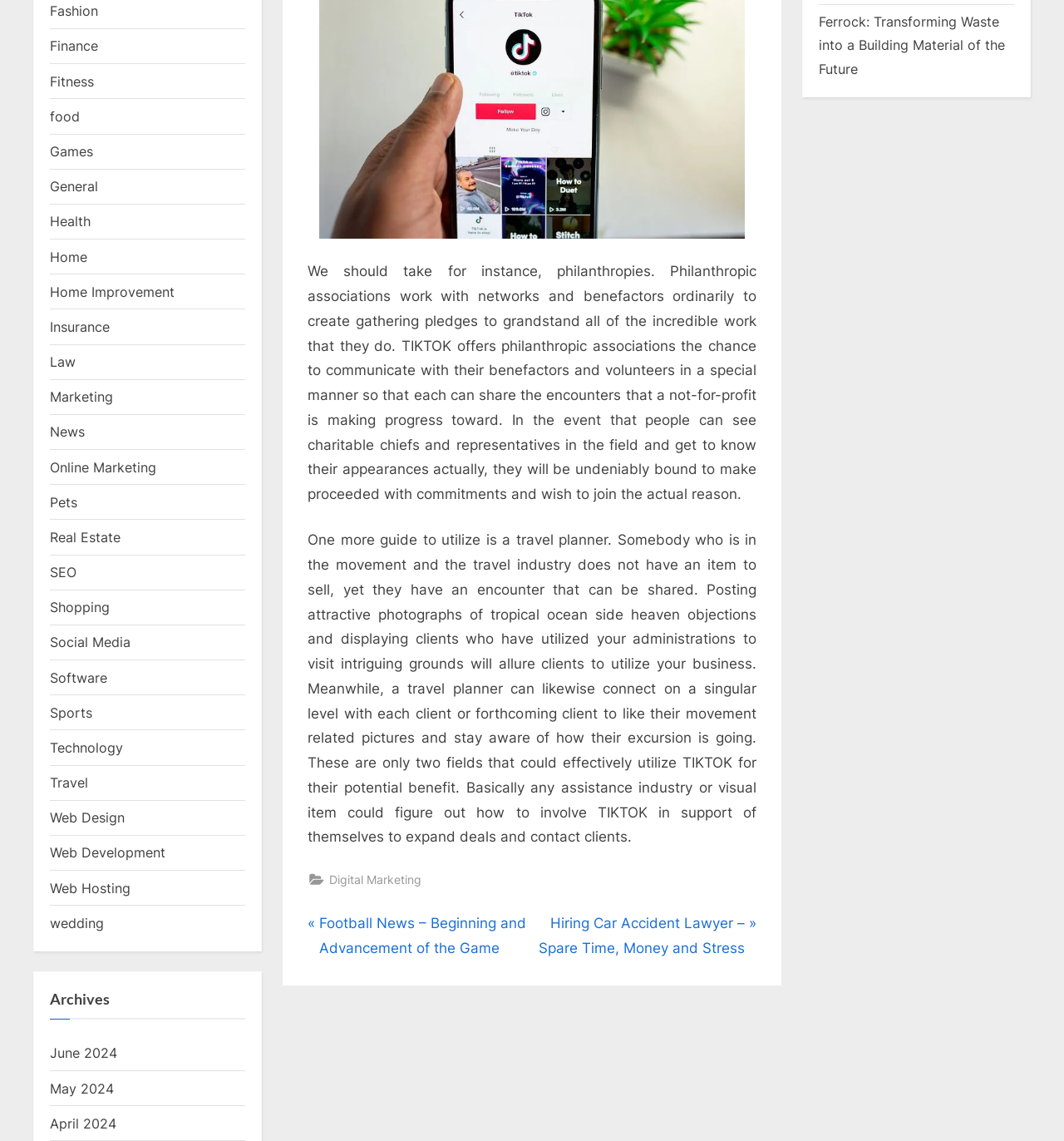Locate the bounding box coordinates of the element that needs to be clicked to carry out the instruction: "Read about Ferrock: Transforming Waste into a Building Material of the Future". The coordinates should be given as four float numbers ranging from 0 to 1, i.e., [left, top, right, bottom].

[0.77, 0.012, 0.945, 0.067]